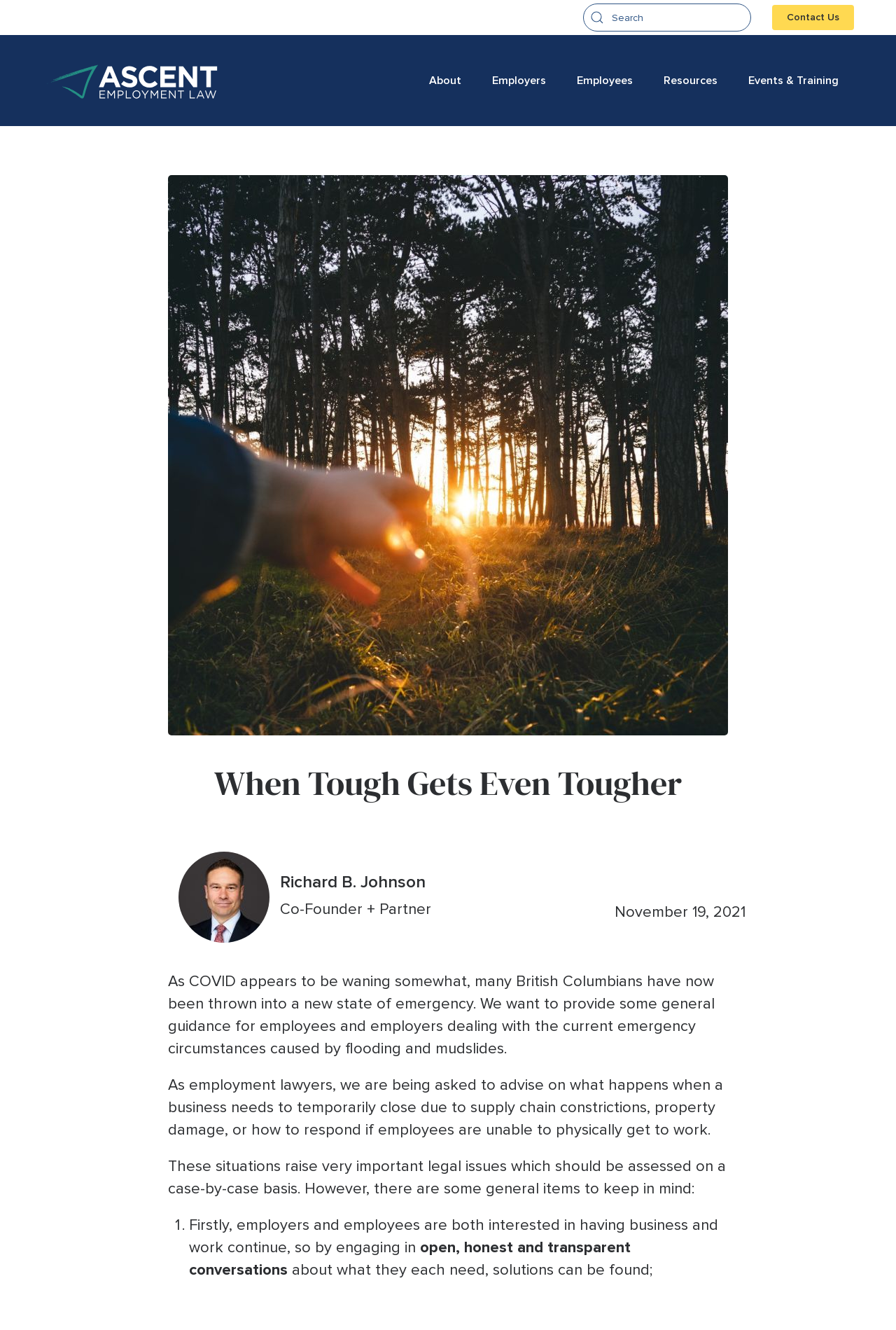Please determine the headline of the webpage and provide its content.

When Tough Gets Even Tougher